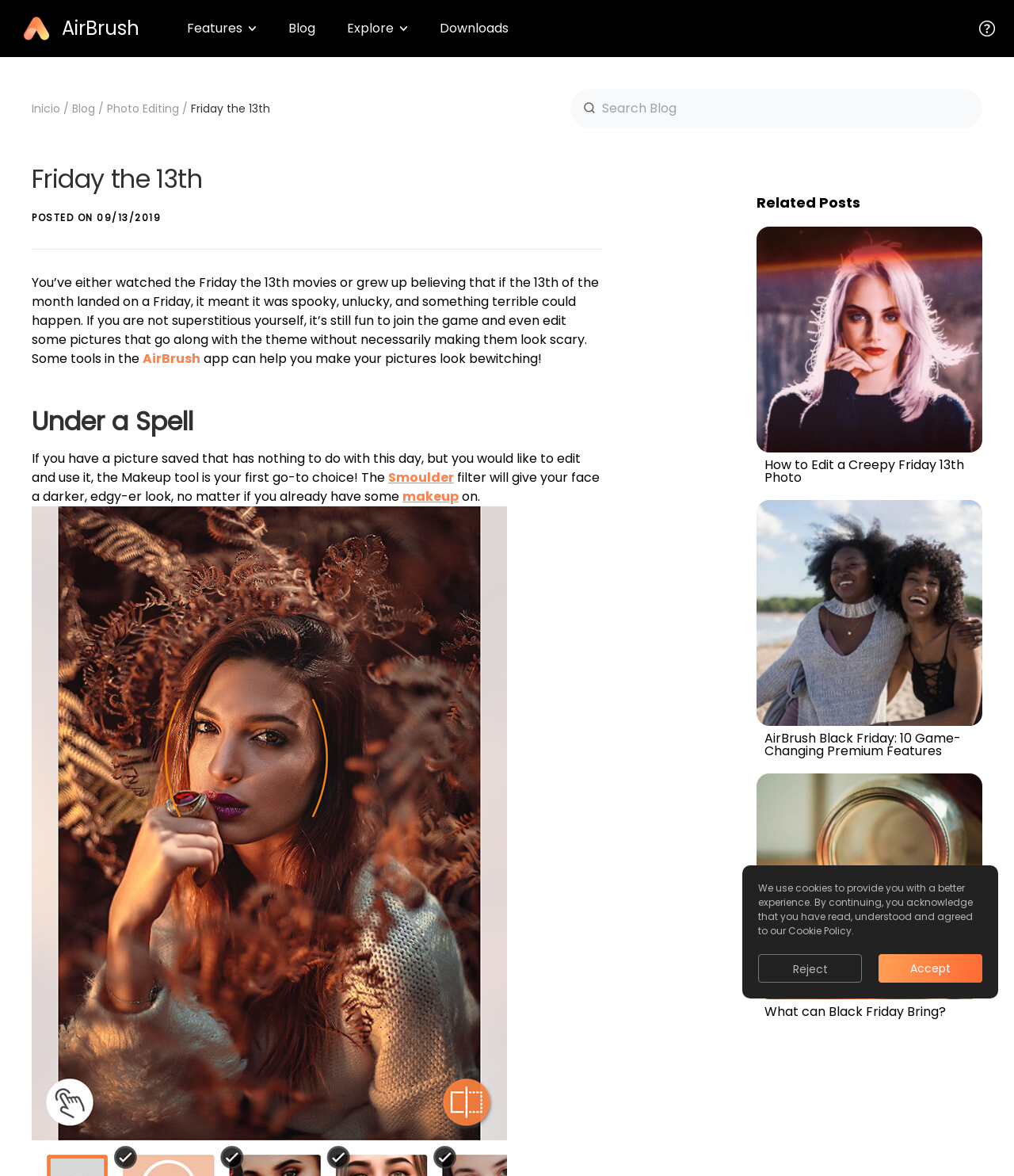Identify the bounding box coordinates for the element you need to click to achieve the following task: "Learn how to edit a creepy Friday 13th photo". Provide the bounding box coordinates as four float numbers between 0 and 1, in the form [left, top, right, bottom].

[0.746, 0.193, 0.969, 0.412]